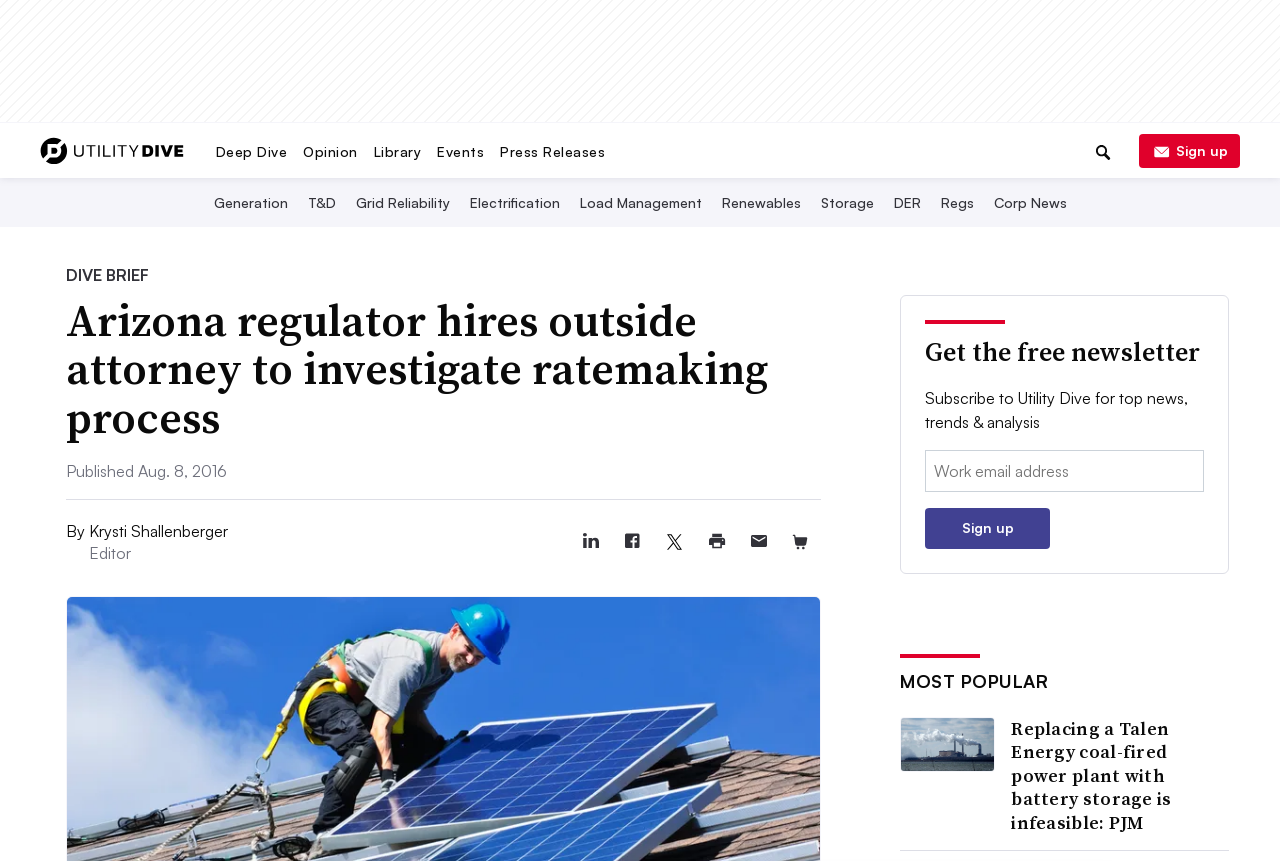What are the social media platforms that articles can be shared to?
Please look at the screenshot and answer in one word or a short phrase.

Linkedin, Facebook, Twitter